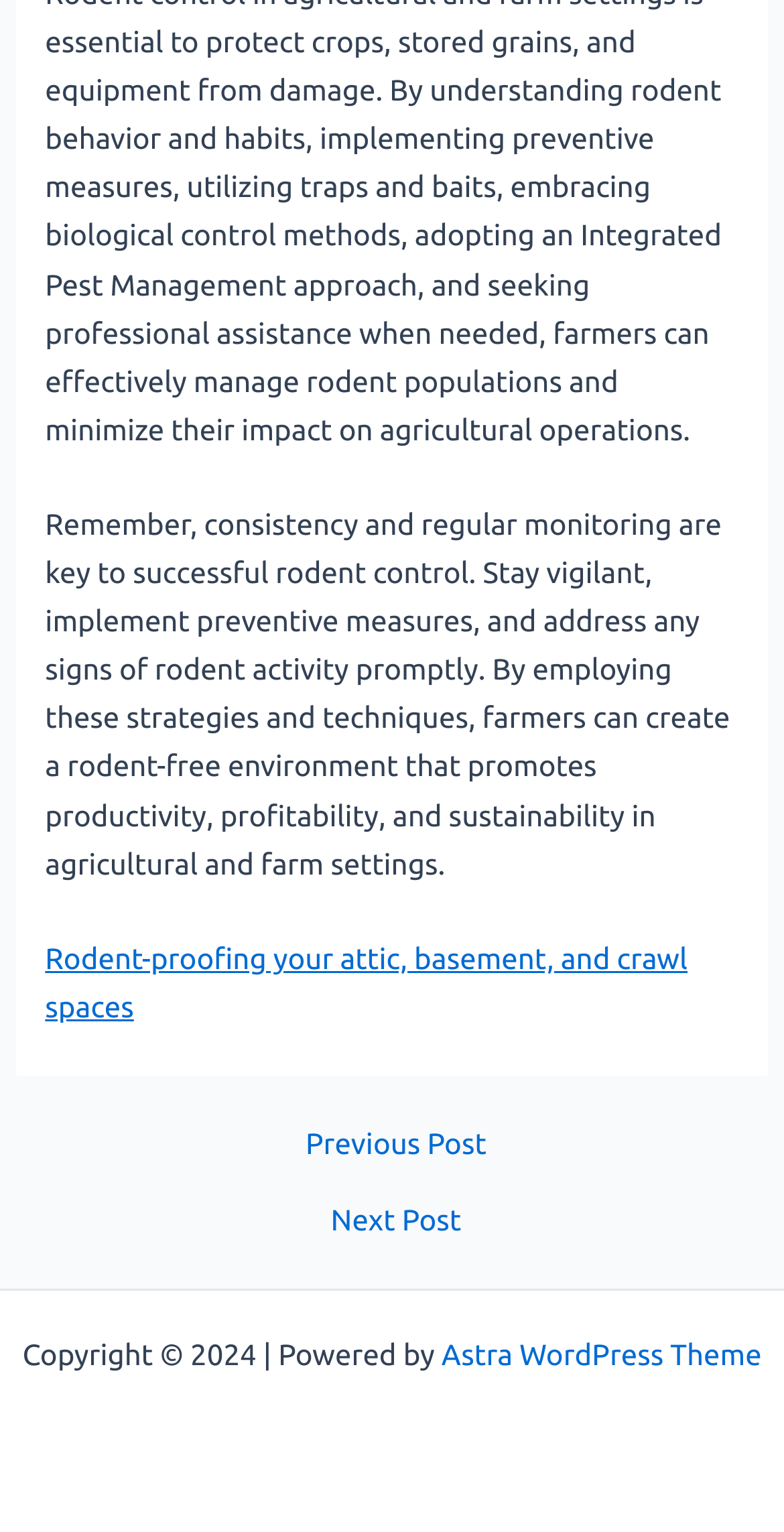Respond to the question below with a single word or phrase:
How many links are available in the post navigation section?

2